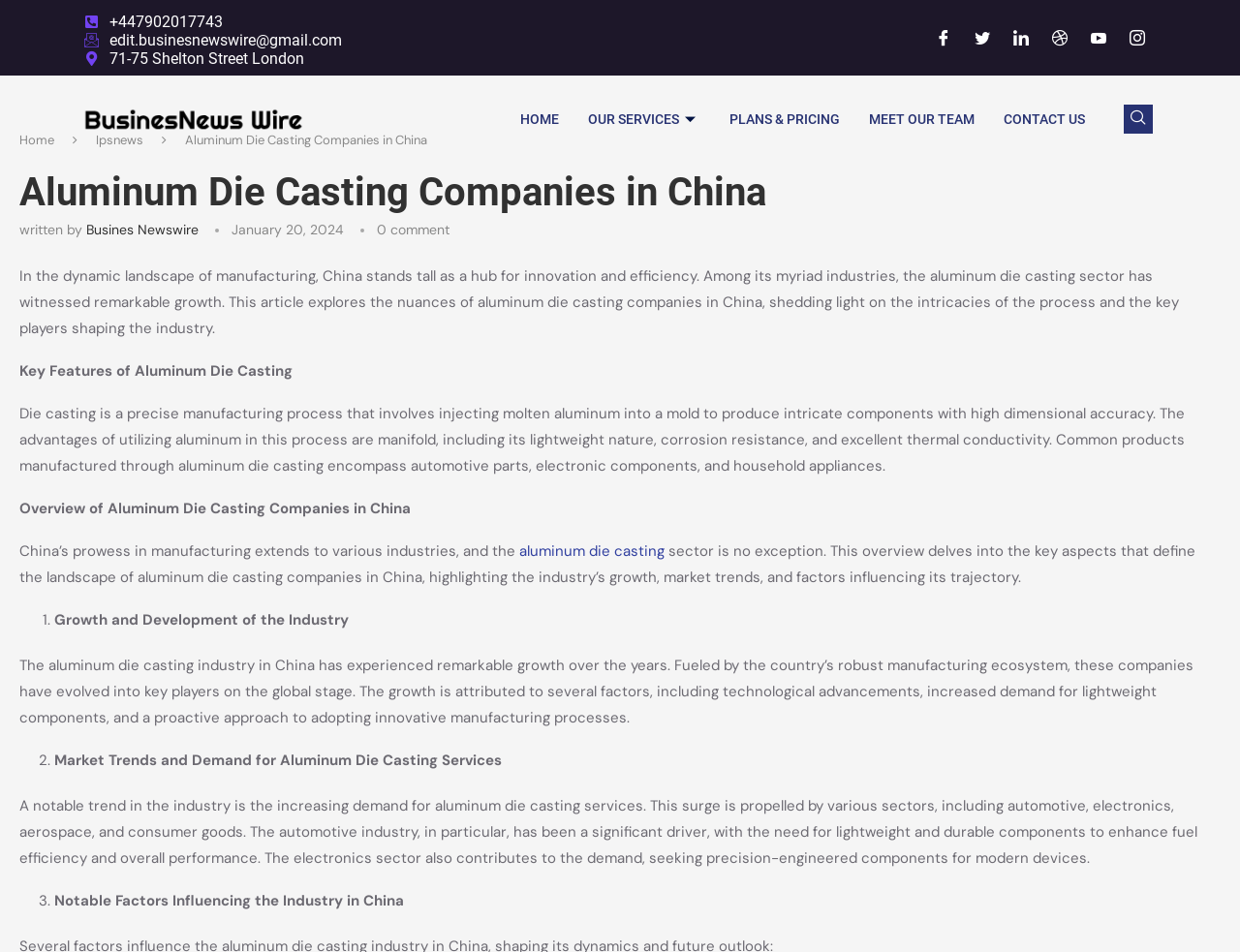Show the bounding box coordinates of the region that should be clicked to follow the instruction: "Visit our Facebook page."

[0.749, 0.024, 0.773, 0.055]